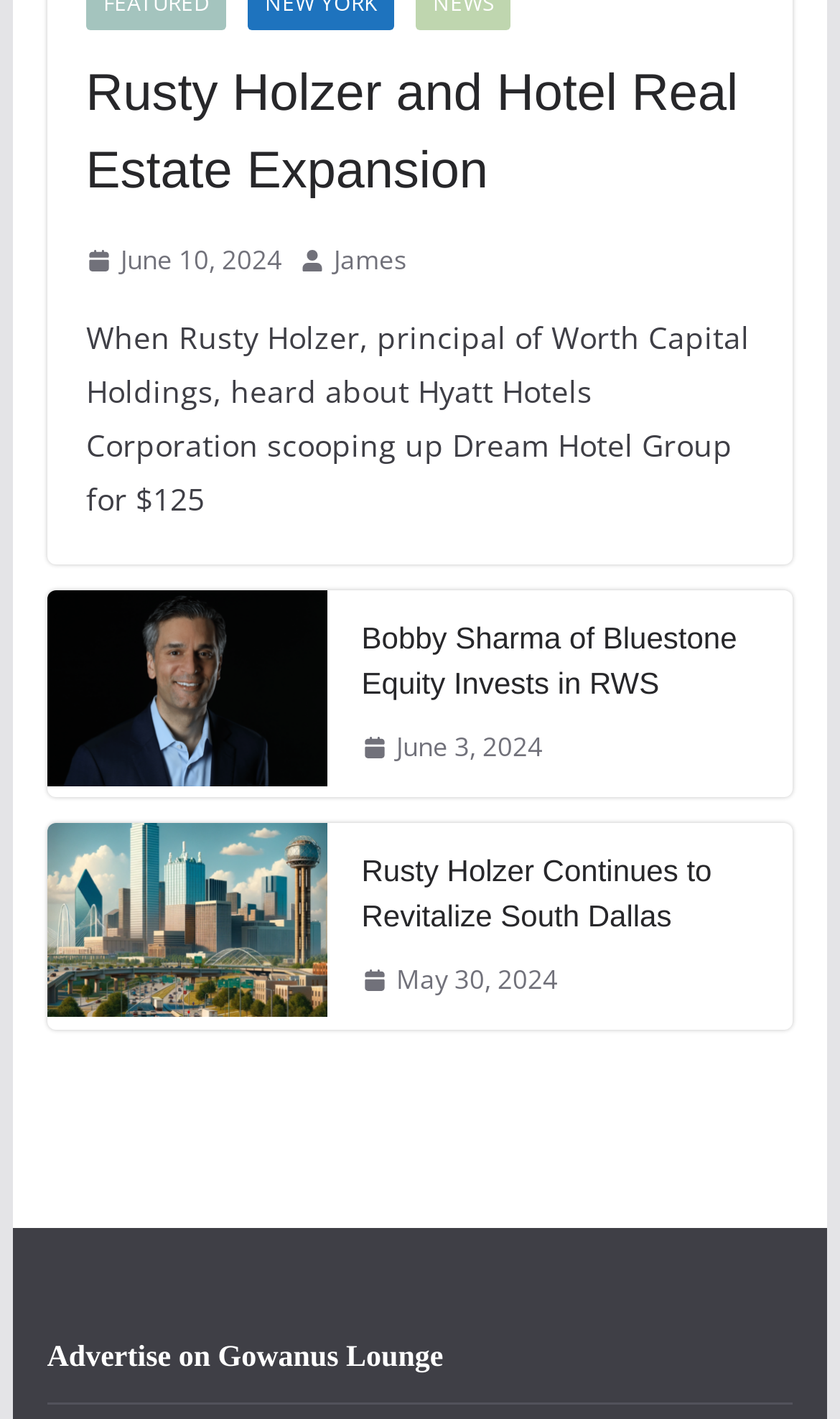Please determine the bounding box coordinates of the area that needs to be clicked to complete this task: 'access beebet'. The coordinates must be four float numbers between 0 and 1, formatted as [left, top, right, bottom].

None